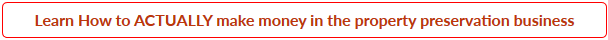What is the topic of the webpage?
Using the information from the image, give a concise answer in one word or a short phrase.

Property preservation